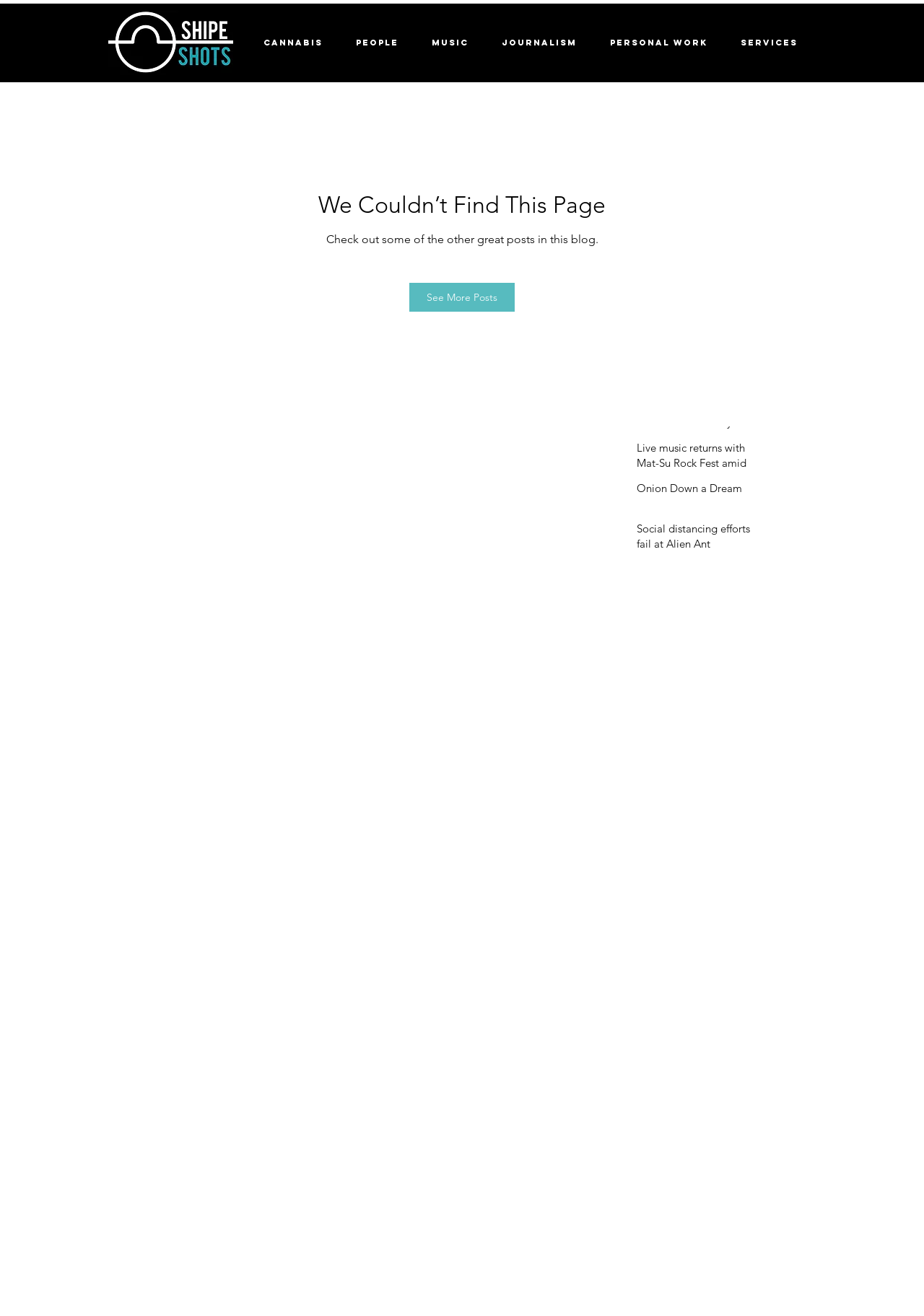What is the navigation menu item after MUSIC?
Provide an in-depth and detailed answer to the question.

The navigation menu has items such as CANNABIS, PEOPLE, MUSIC, and JOURNALISM. The item after MUSIC is JOURNALISM.